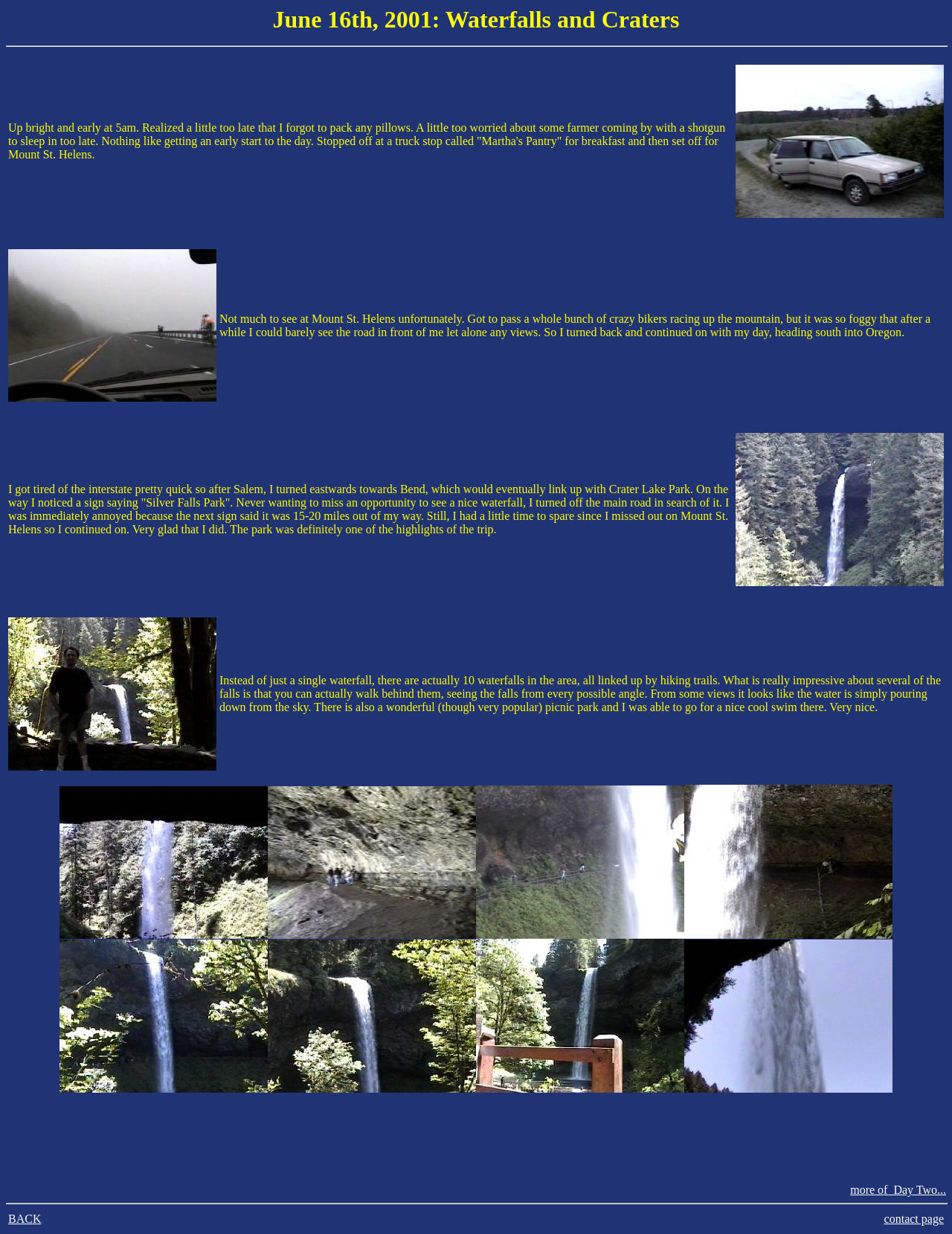How many images are on this webpage?
Look at the screenshot and give a one-word or phrase answer.

11